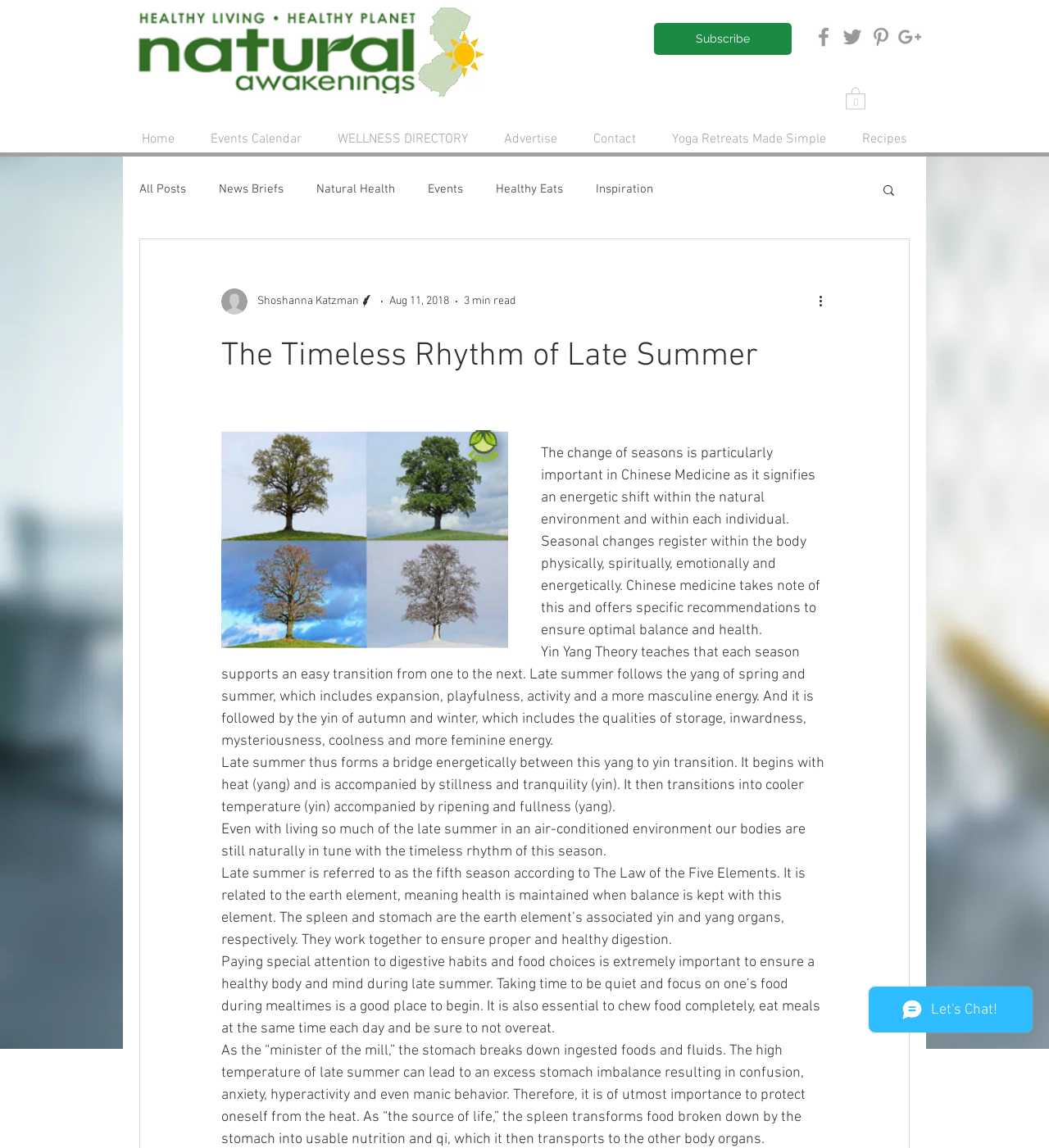Determine the bounding box coordinates of the region to click in order to accomplish the following instruction: "Check the cart". Provide the coordinates as four float numbers between 0 and 1, specifically [left, top, right, bottom].

[0.806, 0.075, 0.825, 0.095]